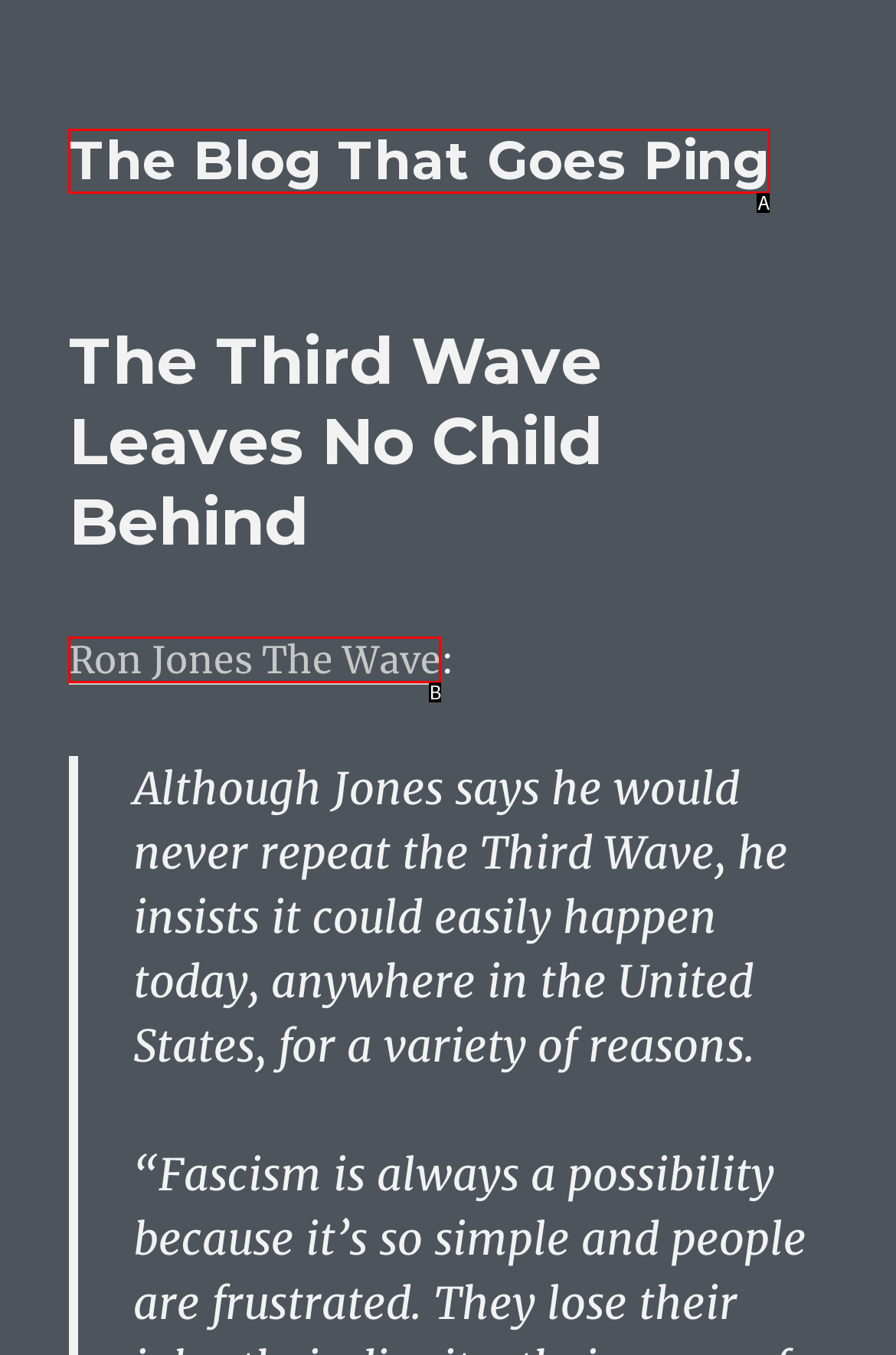Choose the HTML element that matches the description: Ron Jones The Wave
Reply with the letter of the correct option from the given choices.

B